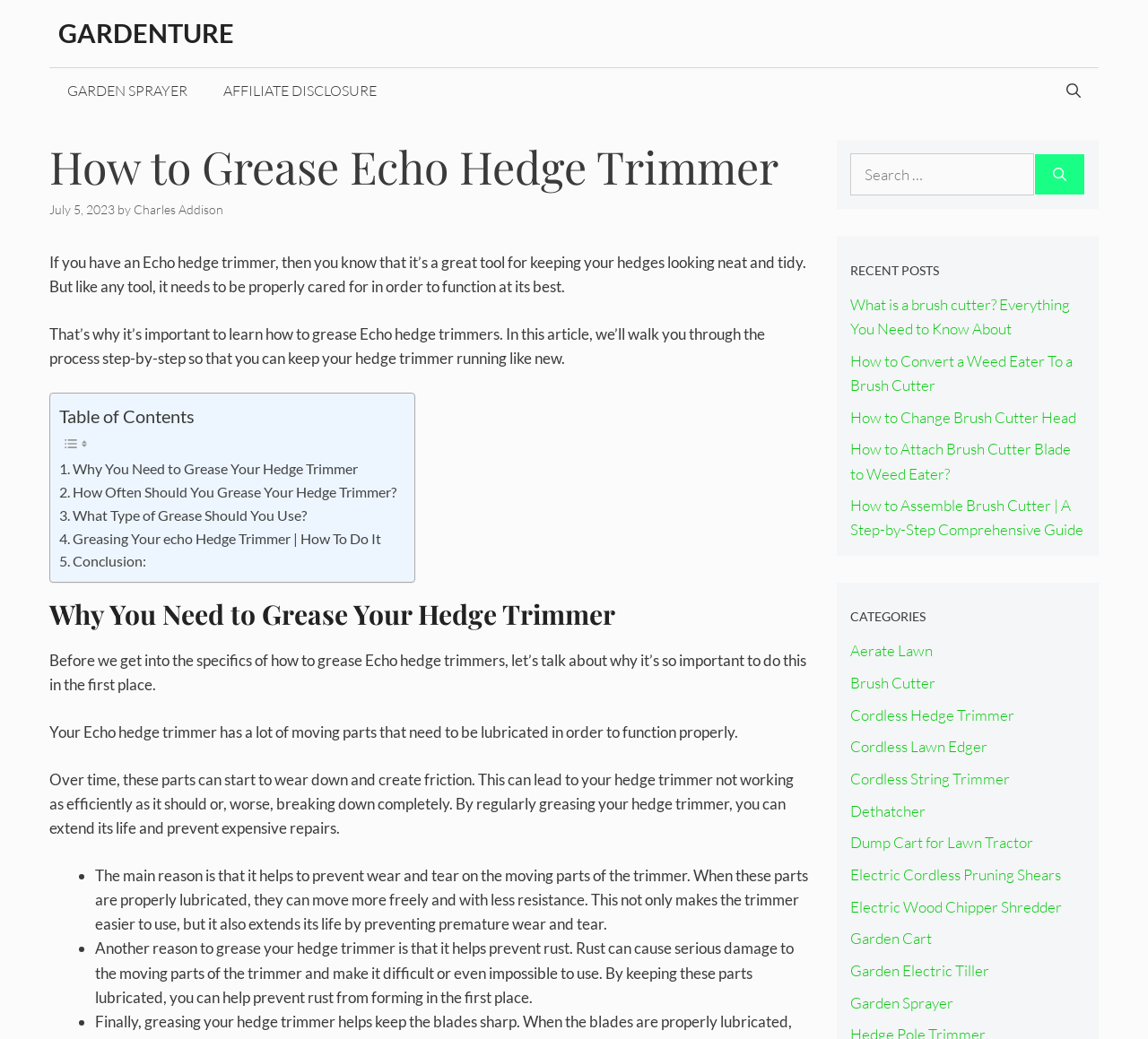Use a single word or phrase to answer the question: How many links are there in the 'CATEGORIES' section?

13